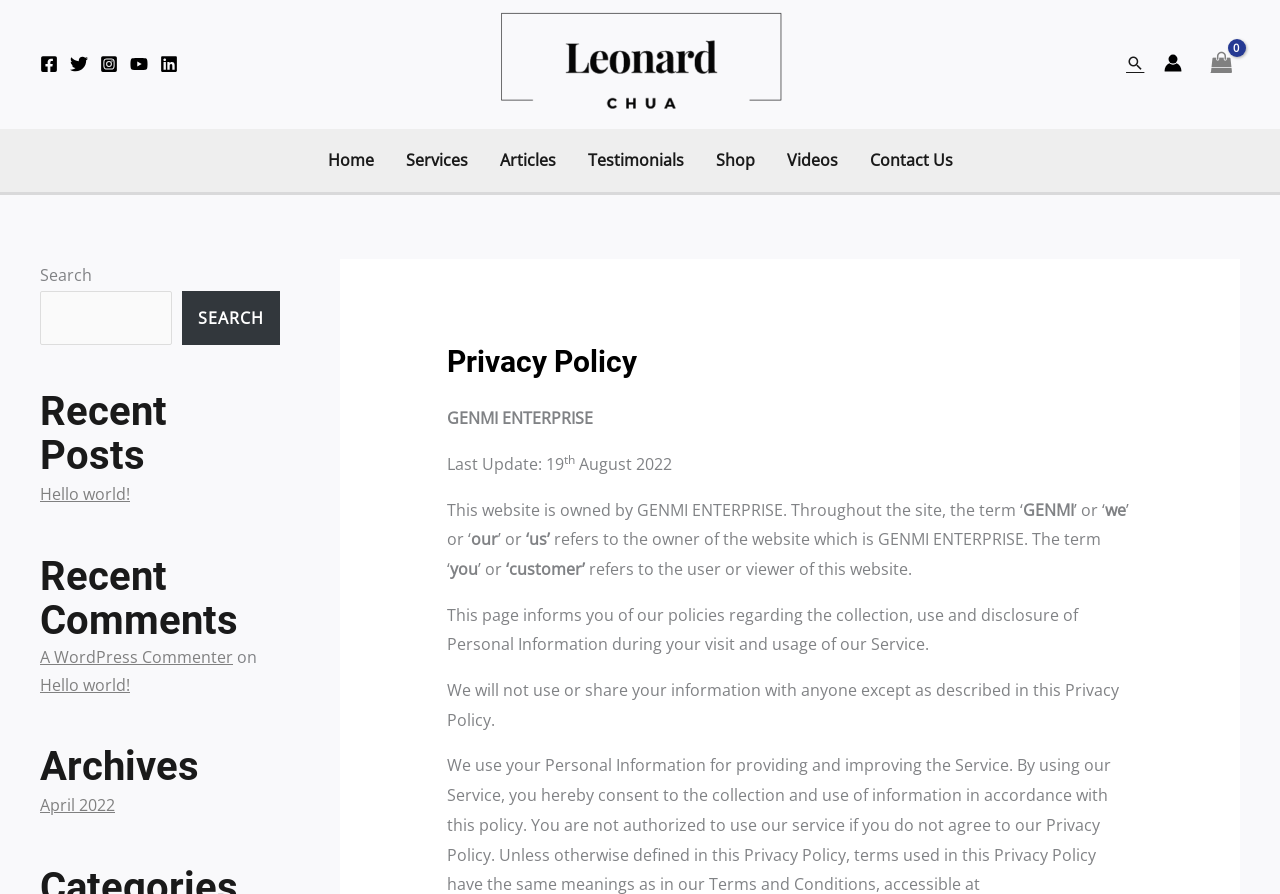What is the purpose of the search function on this webpage?
Please ensure your answer is as detailed and informative as possible.

The search function is likely intended to allow users to search for specific content or information within the website, as it is a common feature found on many websites.